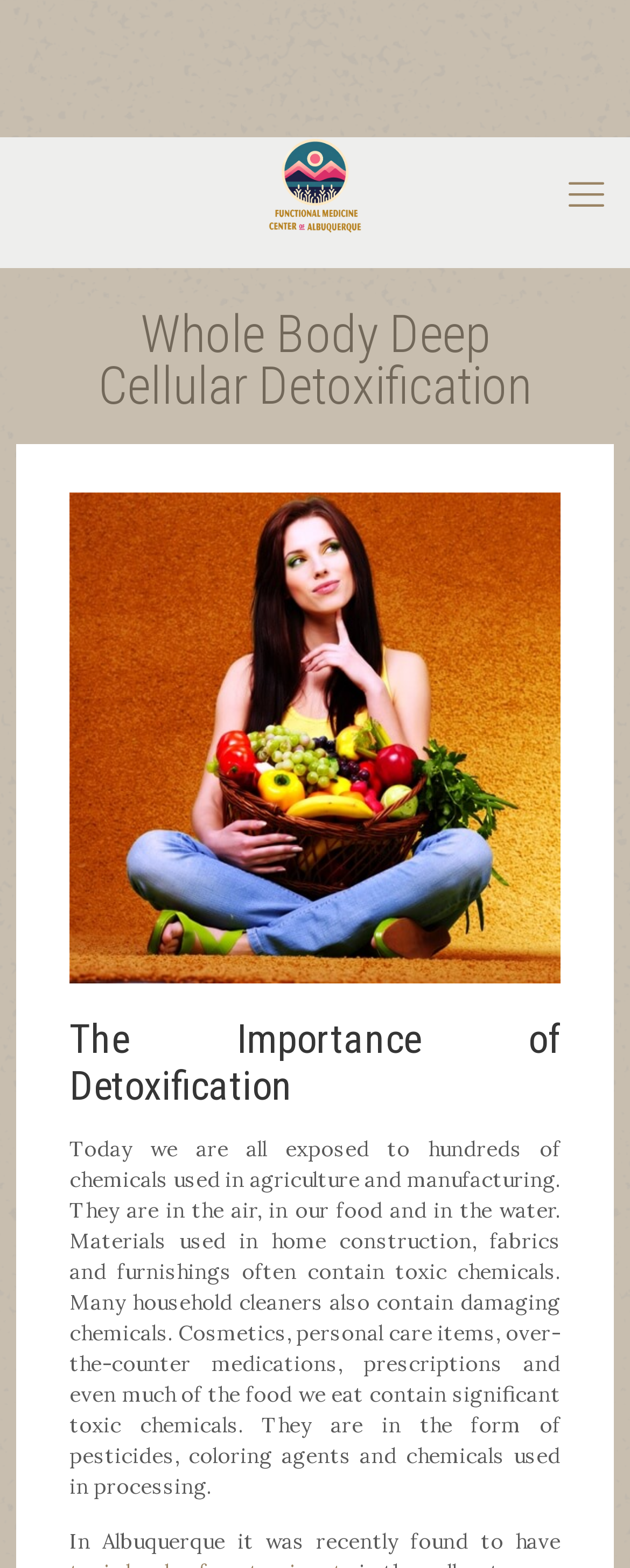For the given element description title="Functional Medicine Center of Albuquerque", determine the bounding box coordinates of the UI element. The coordinates should follow the format (top-left x, top-left y, bottom-right x, bottom-right y) and be within the range of 0 to 1.

[0.128, 0.088, 0.872, 0.149]